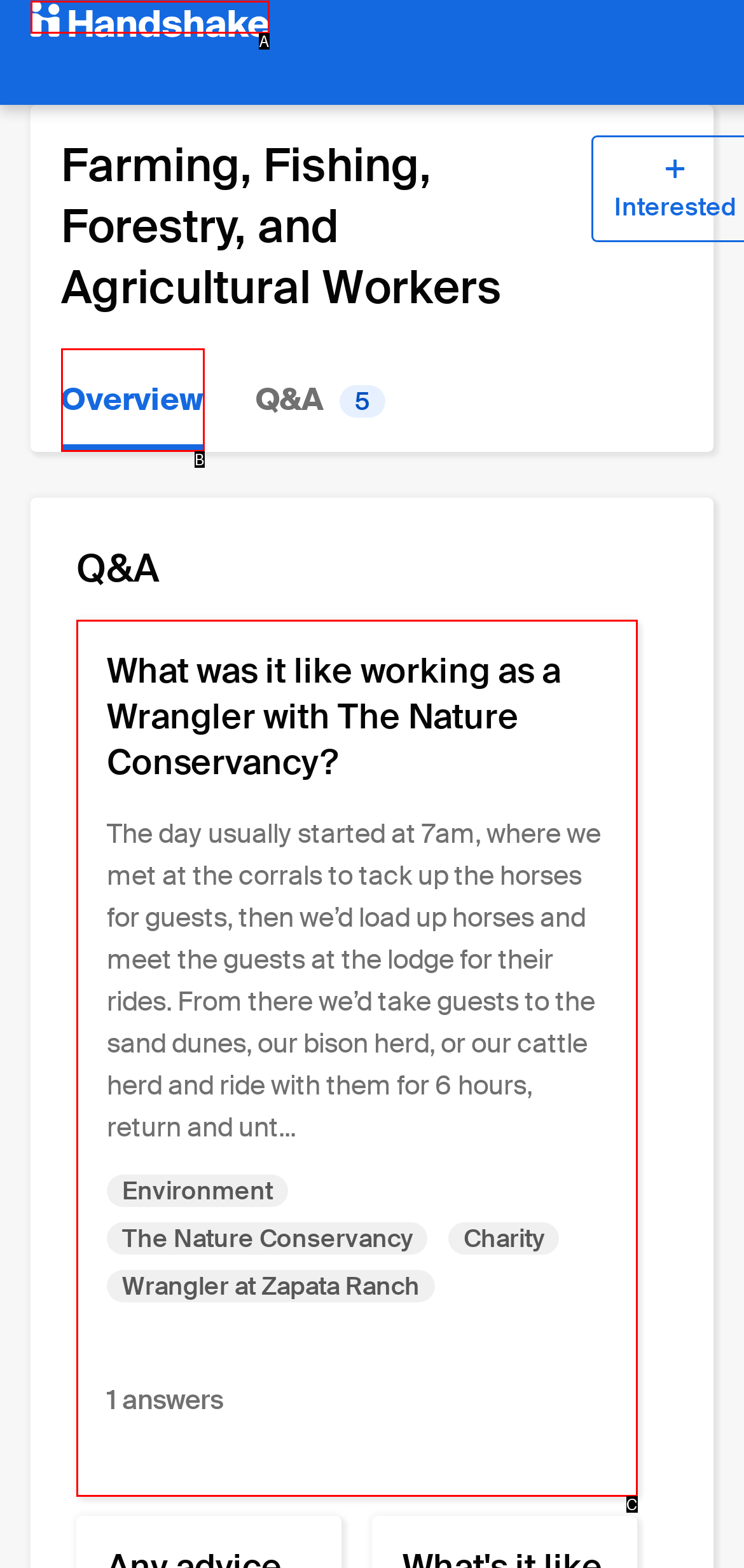From the description: alt="Handshake", identify the option that best matches and reply with the letter of that option directly.

A